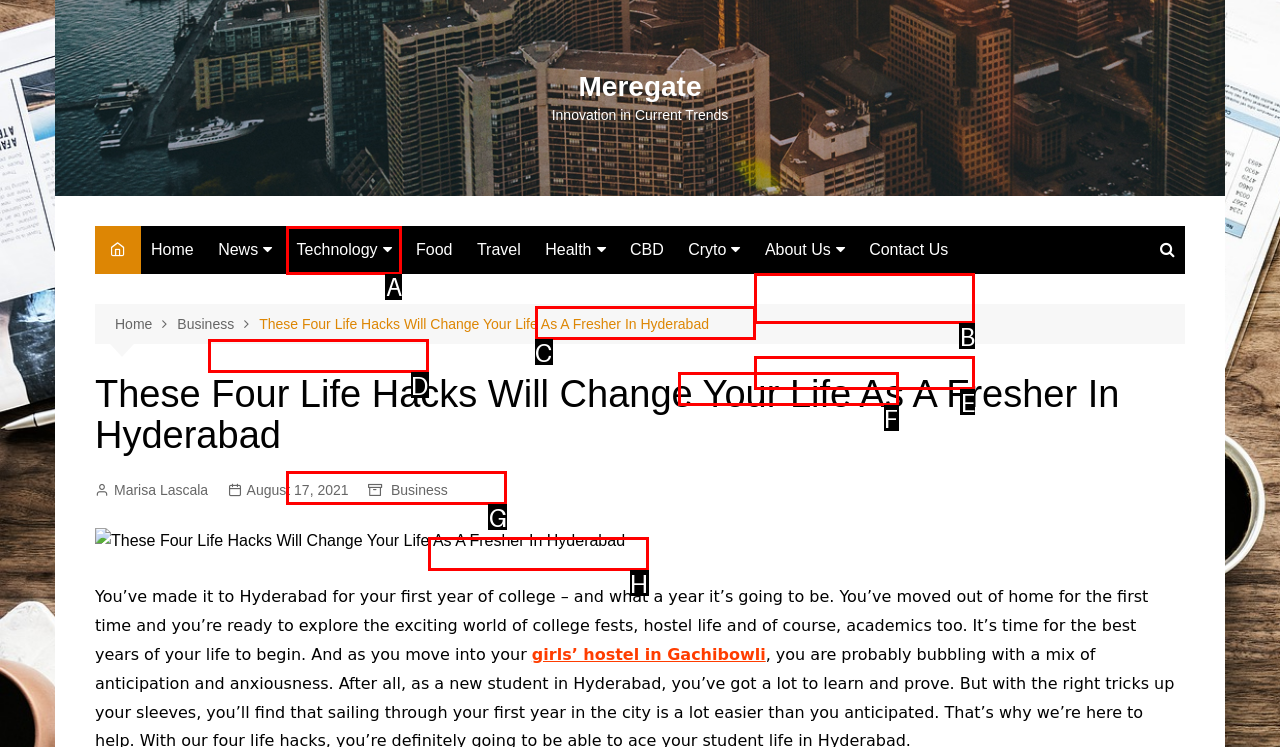Determine which HTML element should be clicked for this task: Explore the 'Technology' category
Provide the option's letter from the available choices.

A